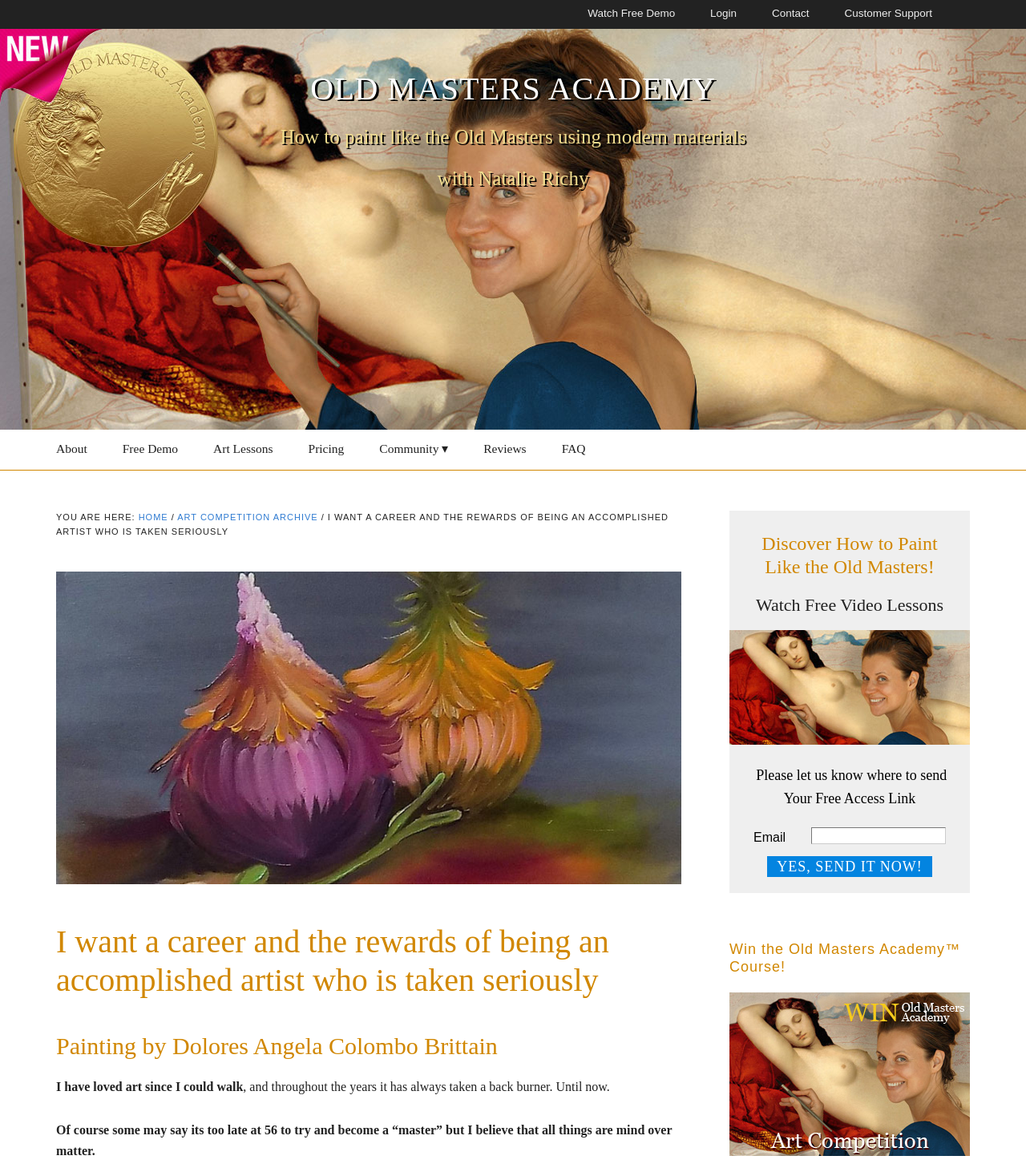Please locate the bounding box coordinates of the element that should be clicked to achieve the given instruction: "Get started with the 'Art Lessons'".

[0.208, 0.365, 0.266, 0.399]